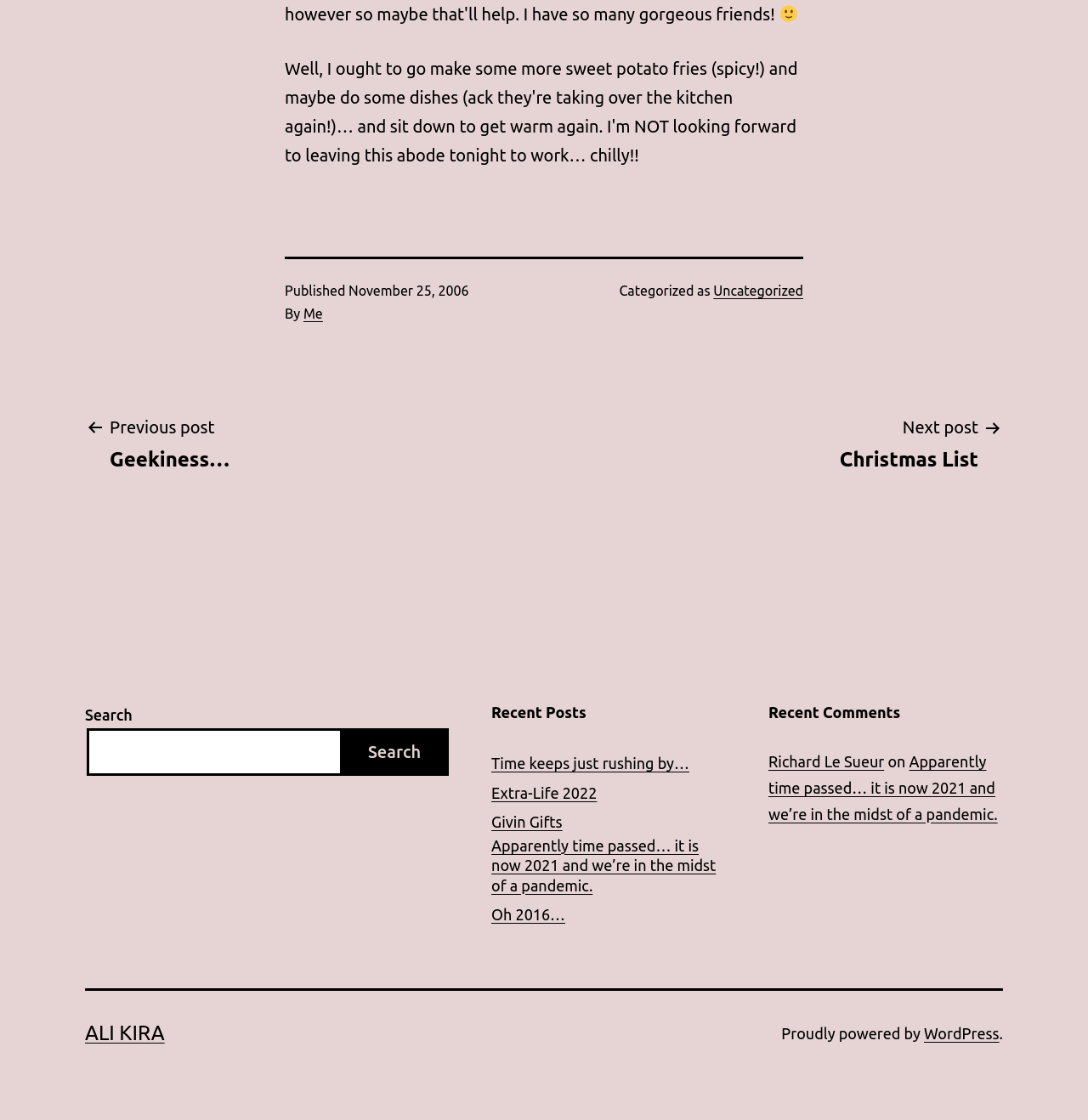Locate the coordinates of the bounding box for the clickable region that fulfills this instruction: "Search for something".

[0.078, 0.631, 0.122, 0.646]